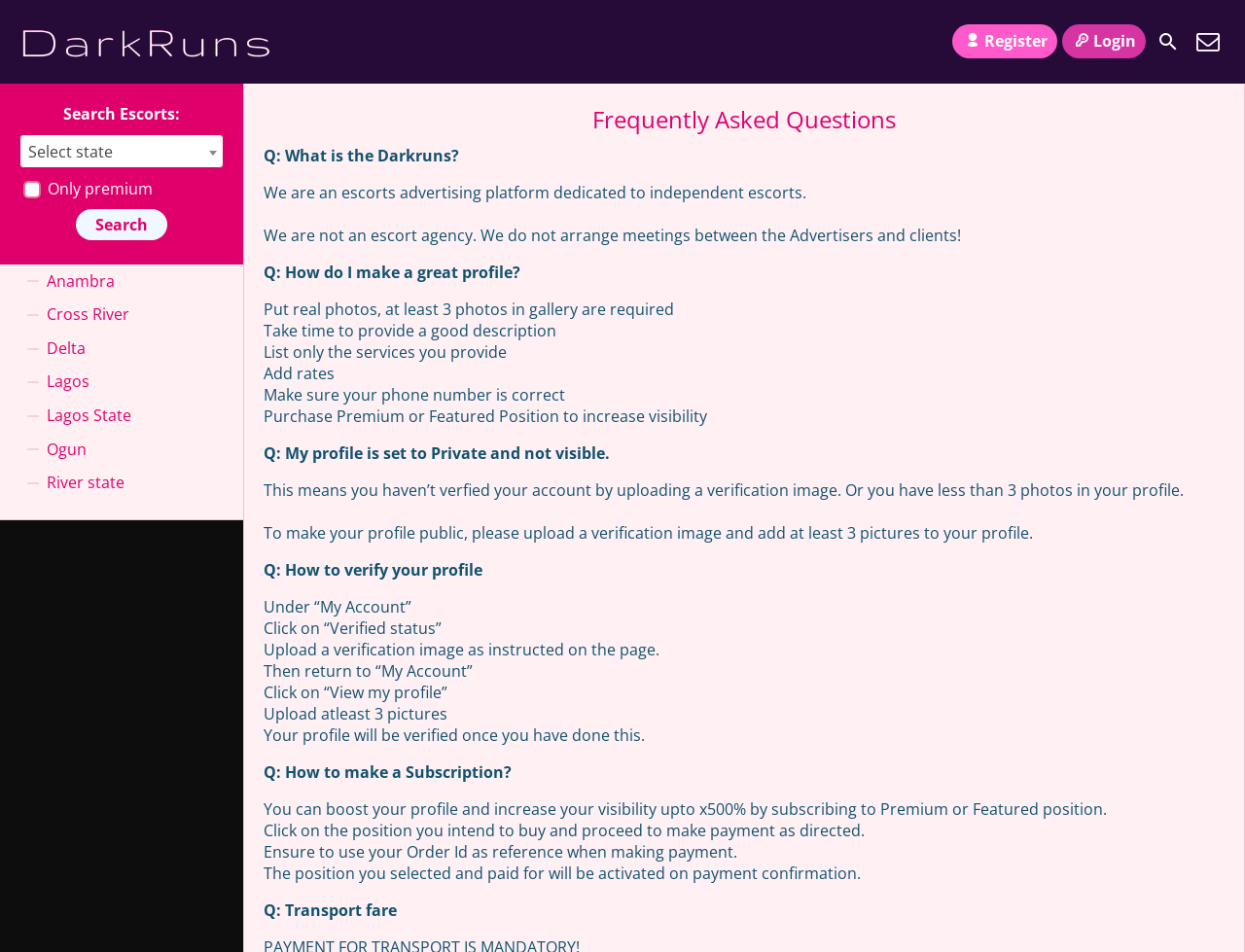Find the bounding box coordinates of the clickable element required to execute the following instruction: "Search Escorts". Provide the coordinates as four float numbers between 0 and 1, i.e., [left, top, right, bottom].

[0.061, 0.22, 0.134, 0.252]